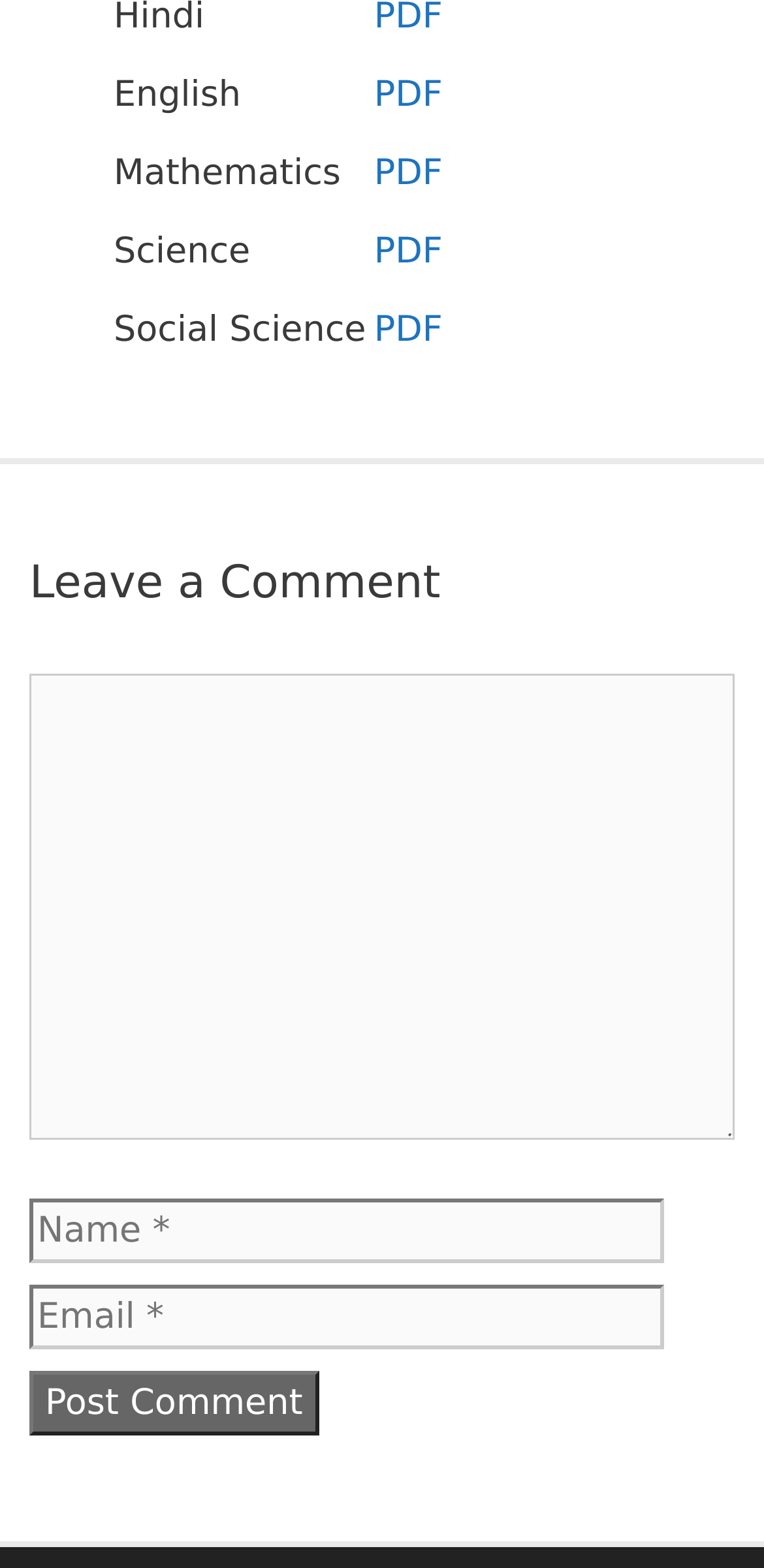Provide your answer in one word or a succinct phrase for the question: 
What is the action performed by the button at the bottom of the webpage?

Post Comment